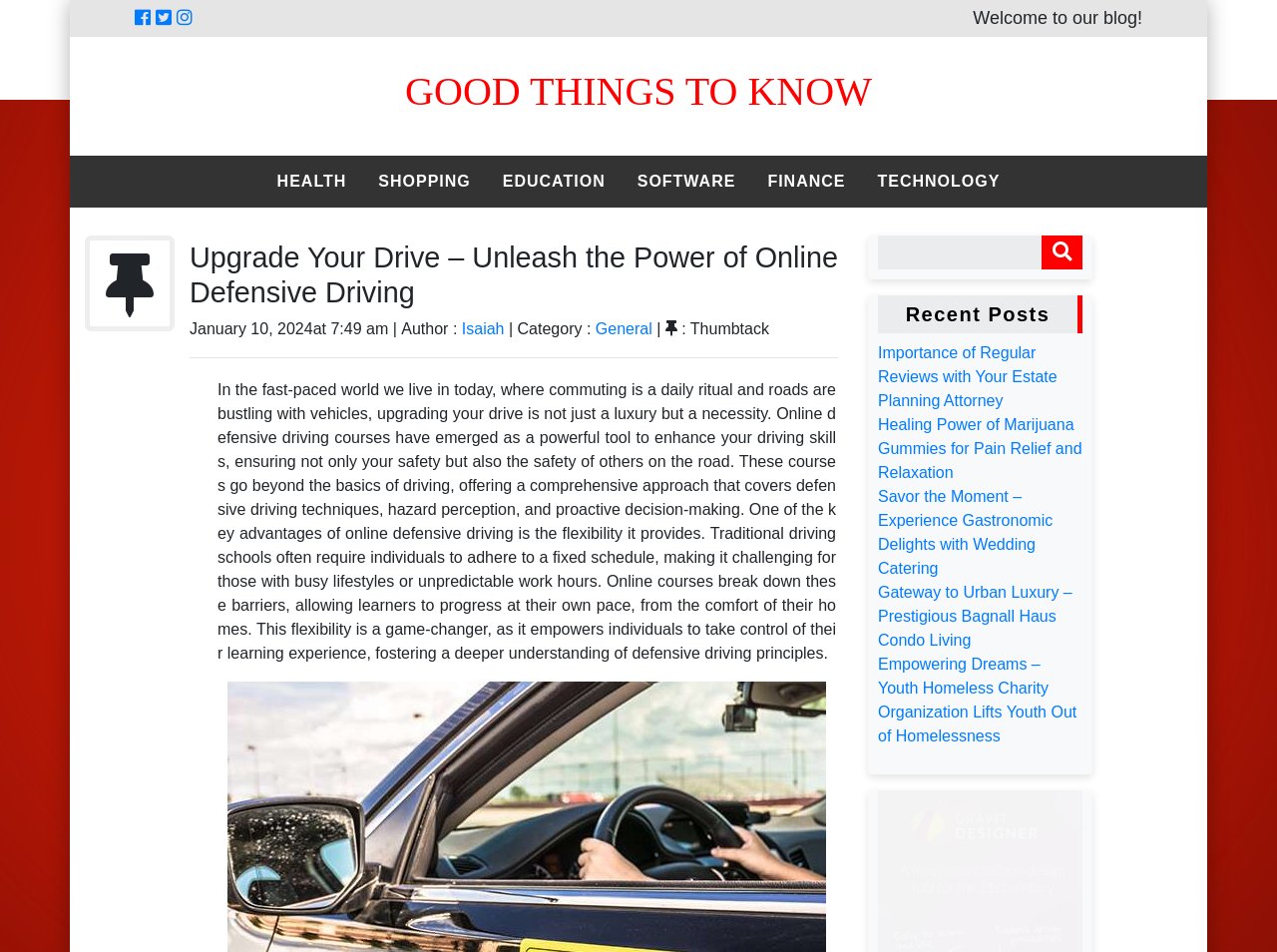Determine the bounding box coordinates of the clickable region to execute the instruction: "Click the 'TECHNOLOGY' link". The coordinates should be four float numbers between 0 and 1, denoted as [left, top, right, bottom].

[0.675, 0.164, 0.796, 0.218]